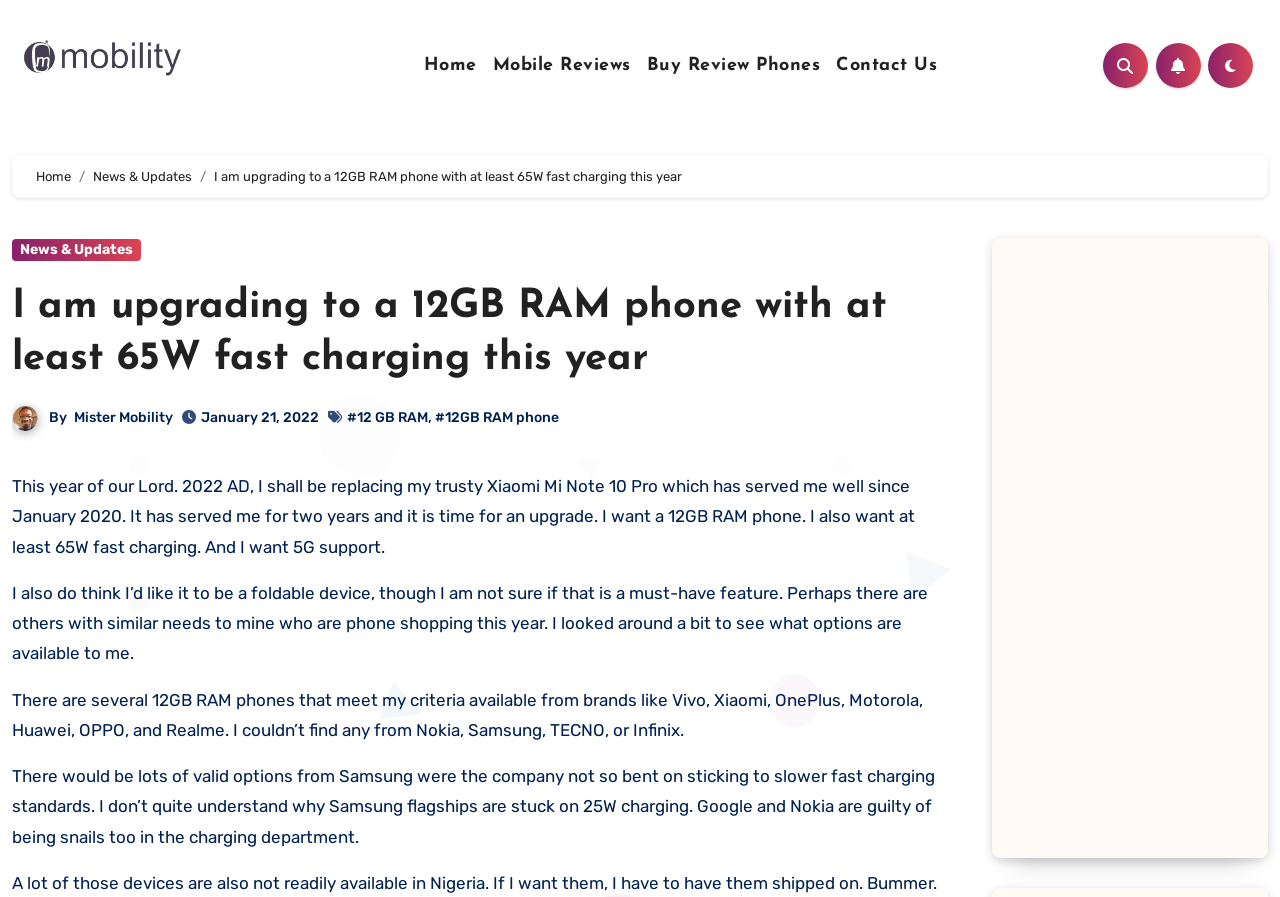How long has Mister Mobility been using his current phone?
Refer to the screenshot and answer in one word or phrase.

Two years